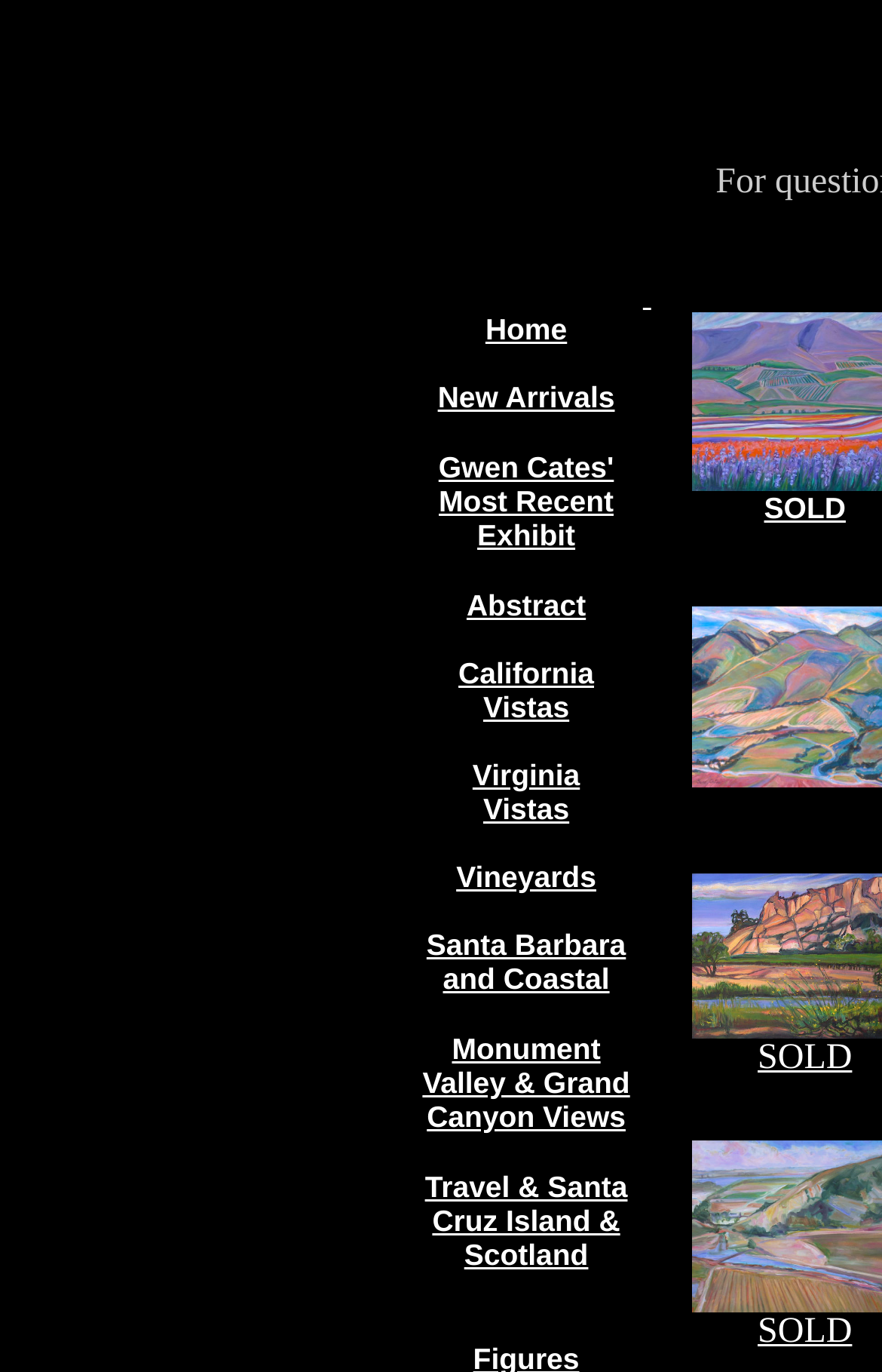Identify the bounding box coordinates of the element to click to follow this instruction: 'explore Gwen Cates' most recent exhibit'. Ensure the coordinates are four float values between 0 and 1, provided as [left, top, right, bottom].

[0.497, 0.328, 0.696, 0.402]